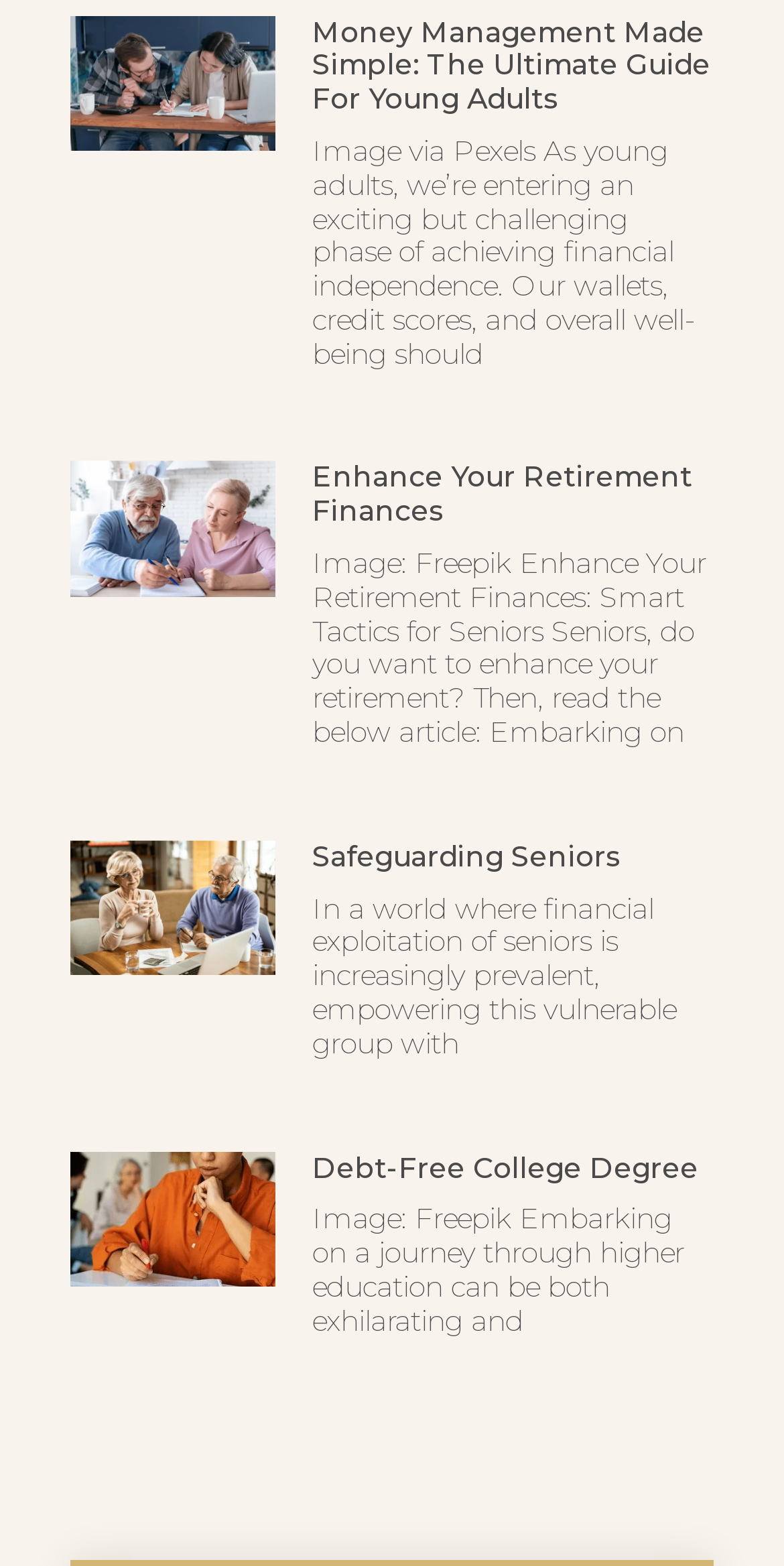Identify the bounding box coordinates for the region to click in order to carry out this instruction: "View the article about enhancing retirement finances". Provide the coordinates using four float numbers between 0 and 1, formatted as [left, top, right, bottom].

[0.09, 0.295, 0.352, 0.491]